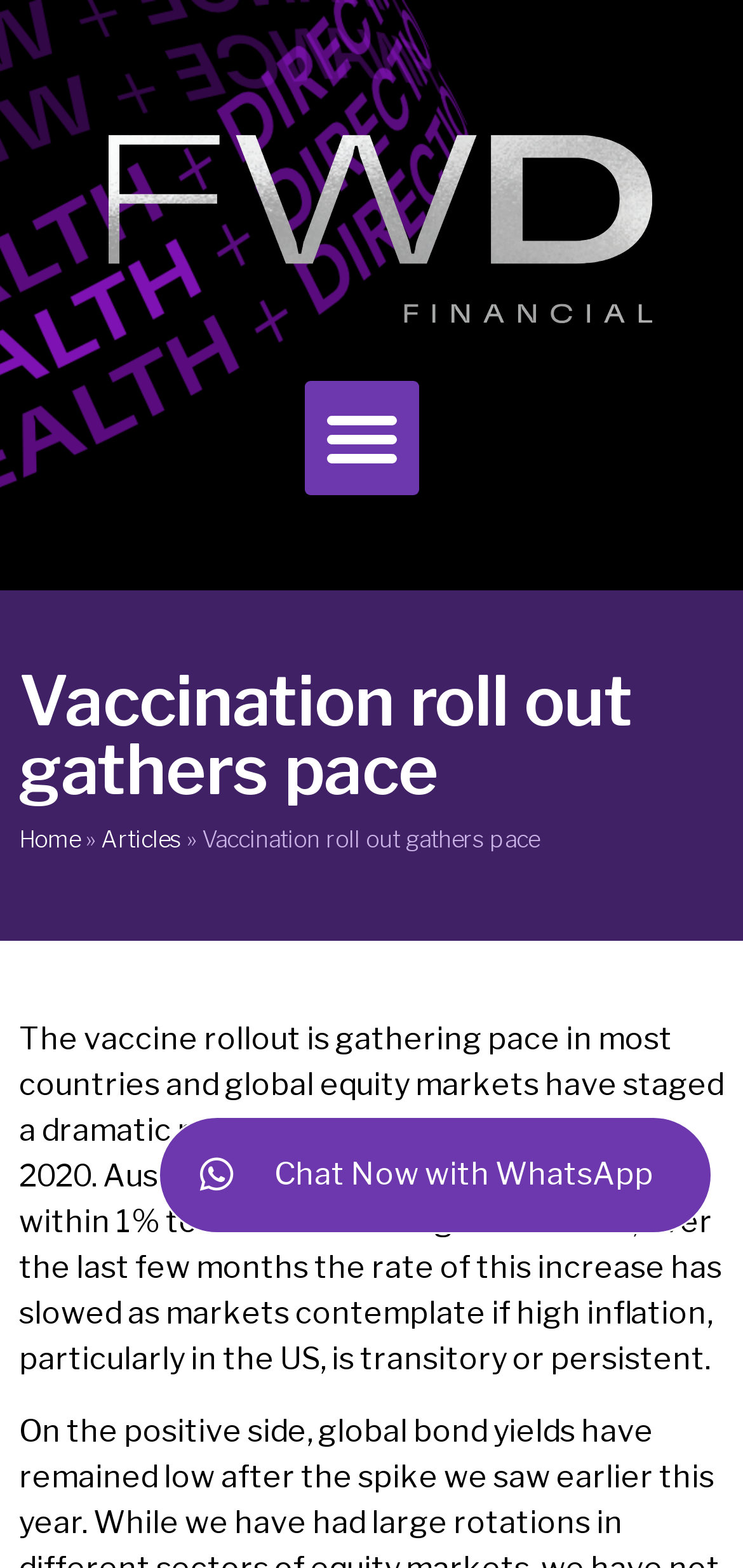Using the provided description alt="FWD Financial Logo", find the bounding box coordinates for the UI element. Provide the coordinates in (top-left x, top-left y, bottom-right x, bottom-right y) format, ensuring all values are between 0 and 1.

[0.147, 0.085, 0.879, 0.206]